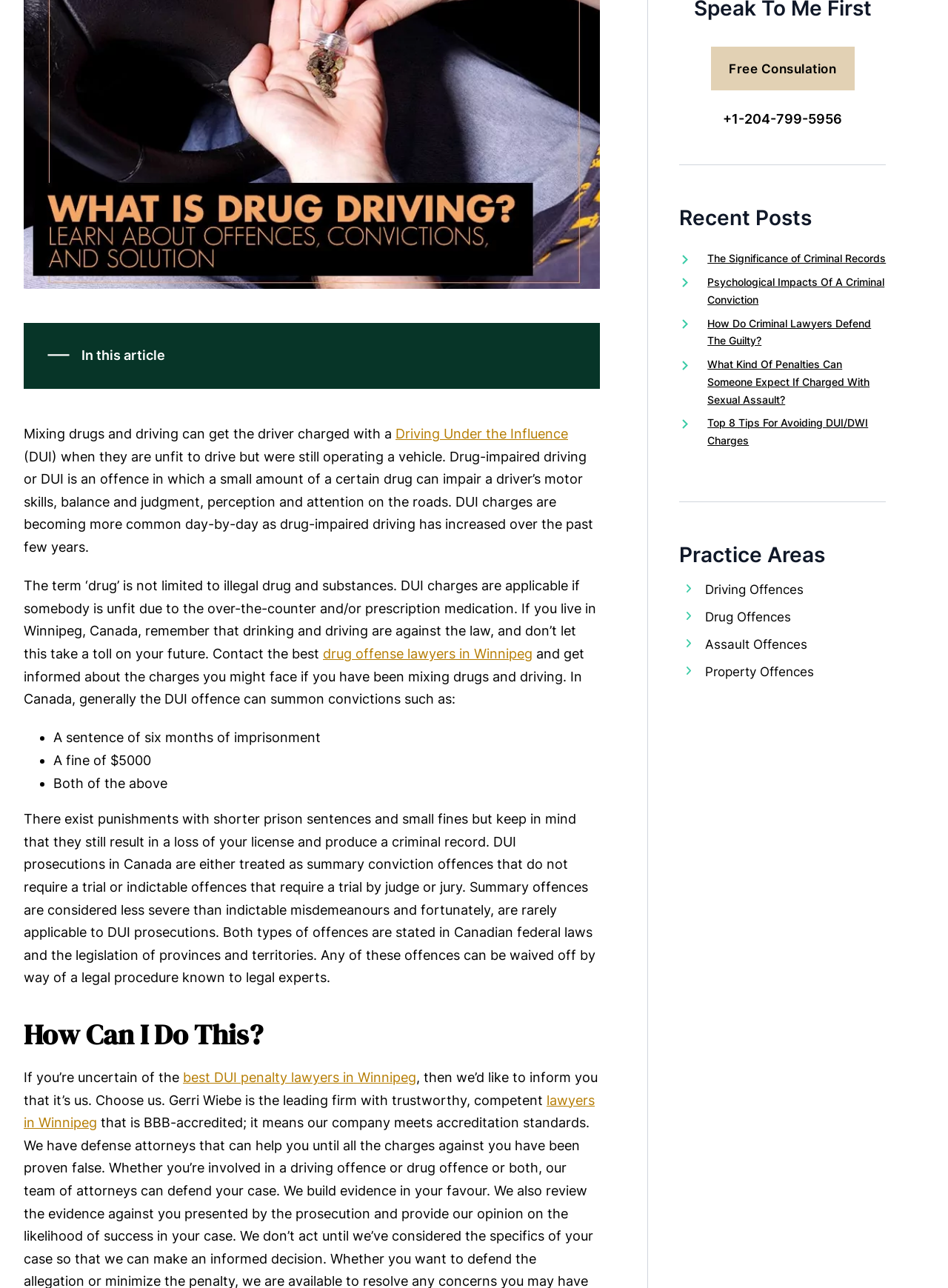Identify the bounding box for the UI element that is described as follows: "Driving Under the Influence".

[0.417, 0.331, 0.599, 0.343]